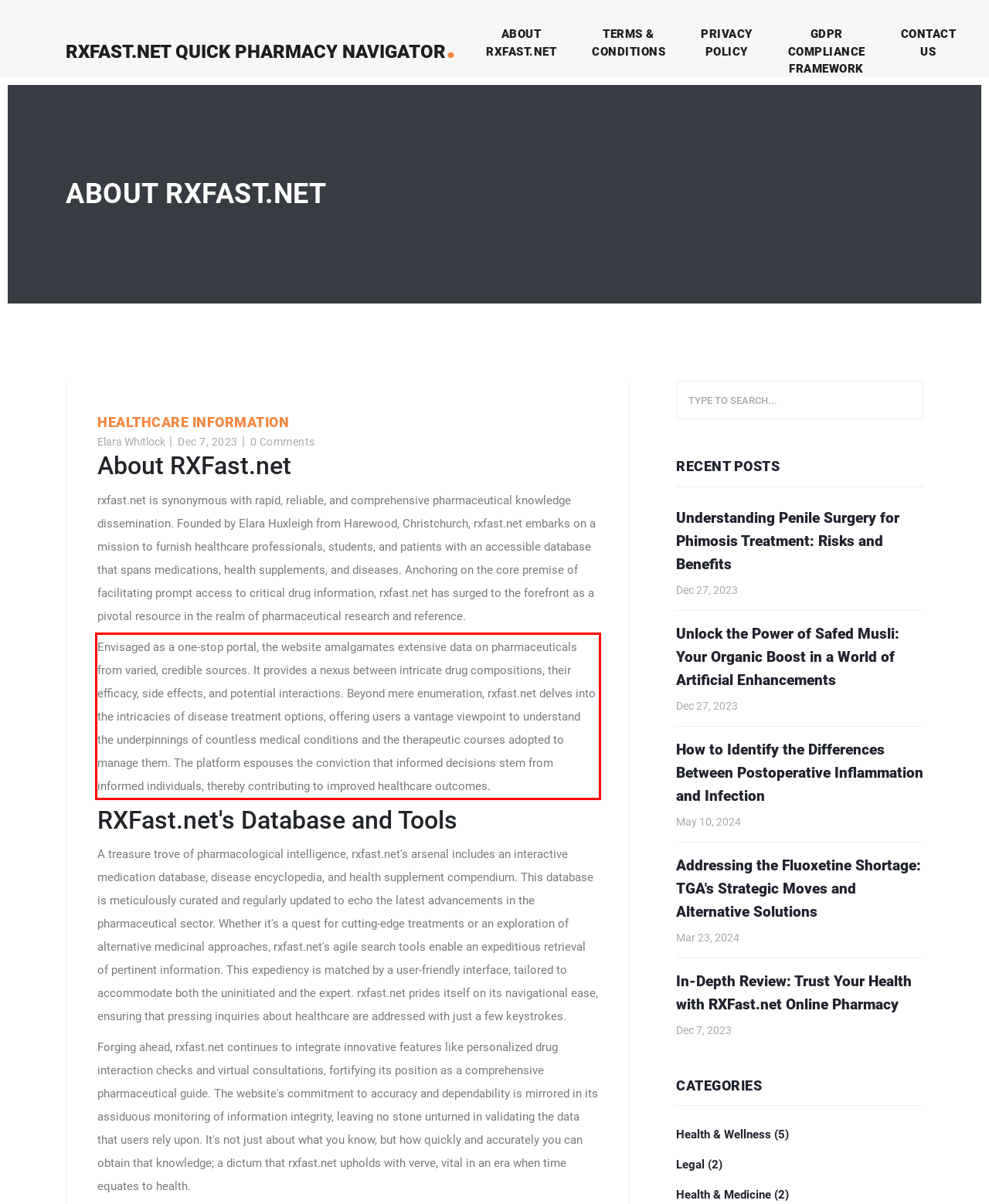You are presented with a webpage screenshot featuring a red bounding box. Perform OCR on the text inside the red bounding box and extract the content.

Envisaged as a one-stop portal, the website amalgamates extensive data on pharmaceuticals from varied, credible sources. It provides a nexus between intricate drug compositions, their efficacy, side effects, and potential interactions. Beyond mere enumeration, rxfast.net delves into the intricacies of disease treatment options, offering users a vantage viewpoint to understand the underpinnings of countless medical conditions and the therapeutic courses adopted to manage them. The platform espouses the conviction that informed decisions stem from informed individuals, thereby contributing to improved healthcare outcomes.